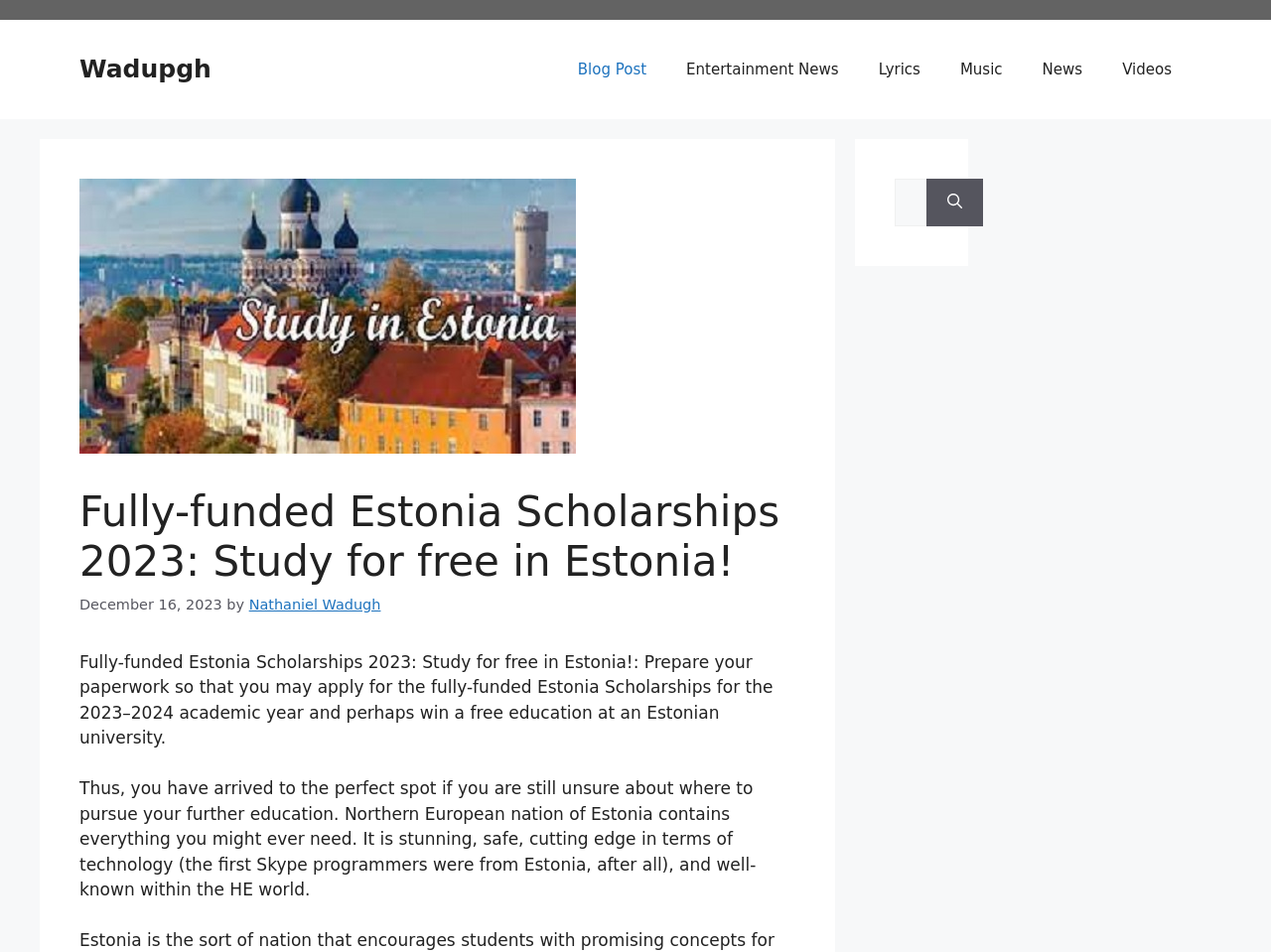Determine the bounding box coordinates of the UI element described below. Use the format (top-left x, top-left y, bottom-right x, bottom-right y) with floating point numbers between 0 and 1: News

[0.804, 0.042, 0.867, 0.104]